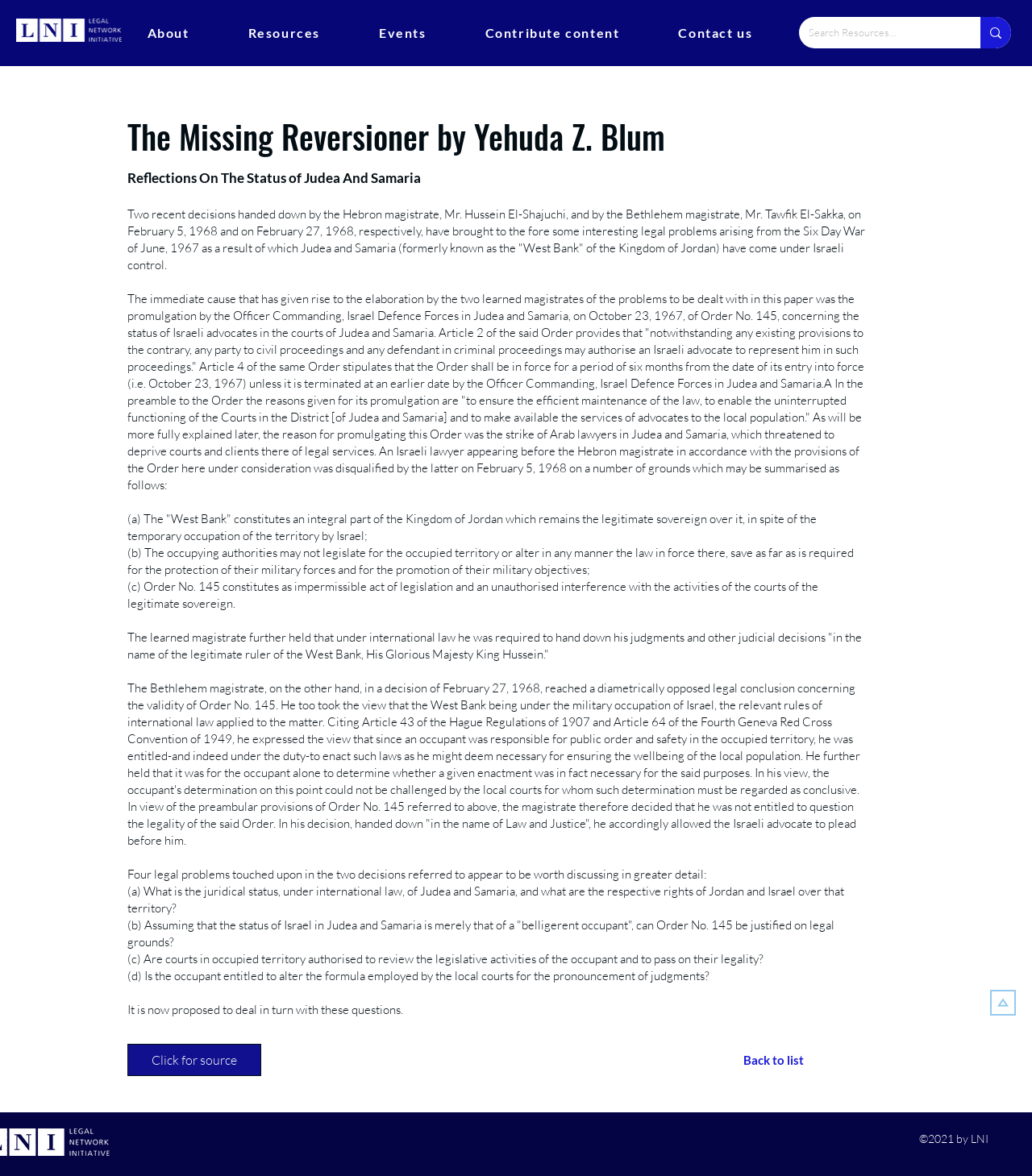Please locate the UI element described by "Resources" and provide its bounding box coordinates.

[0.215, 0.014, 0.336, 0.042]